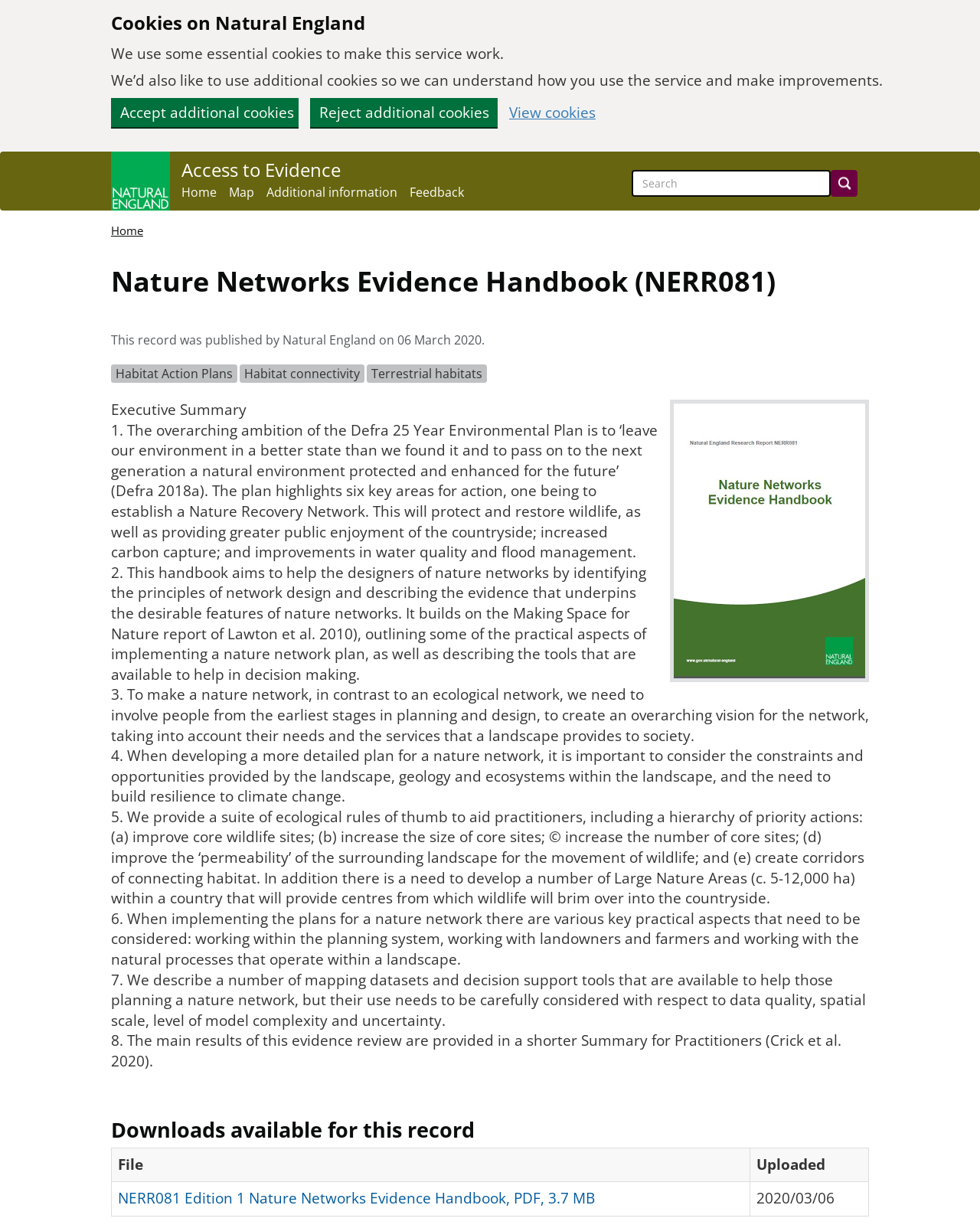Locate the bounding box coordinates of the element I should click to achieve the following instruction: "Go to Natural England homepage".

[0.113, 0.124, 0.173, 0.172]